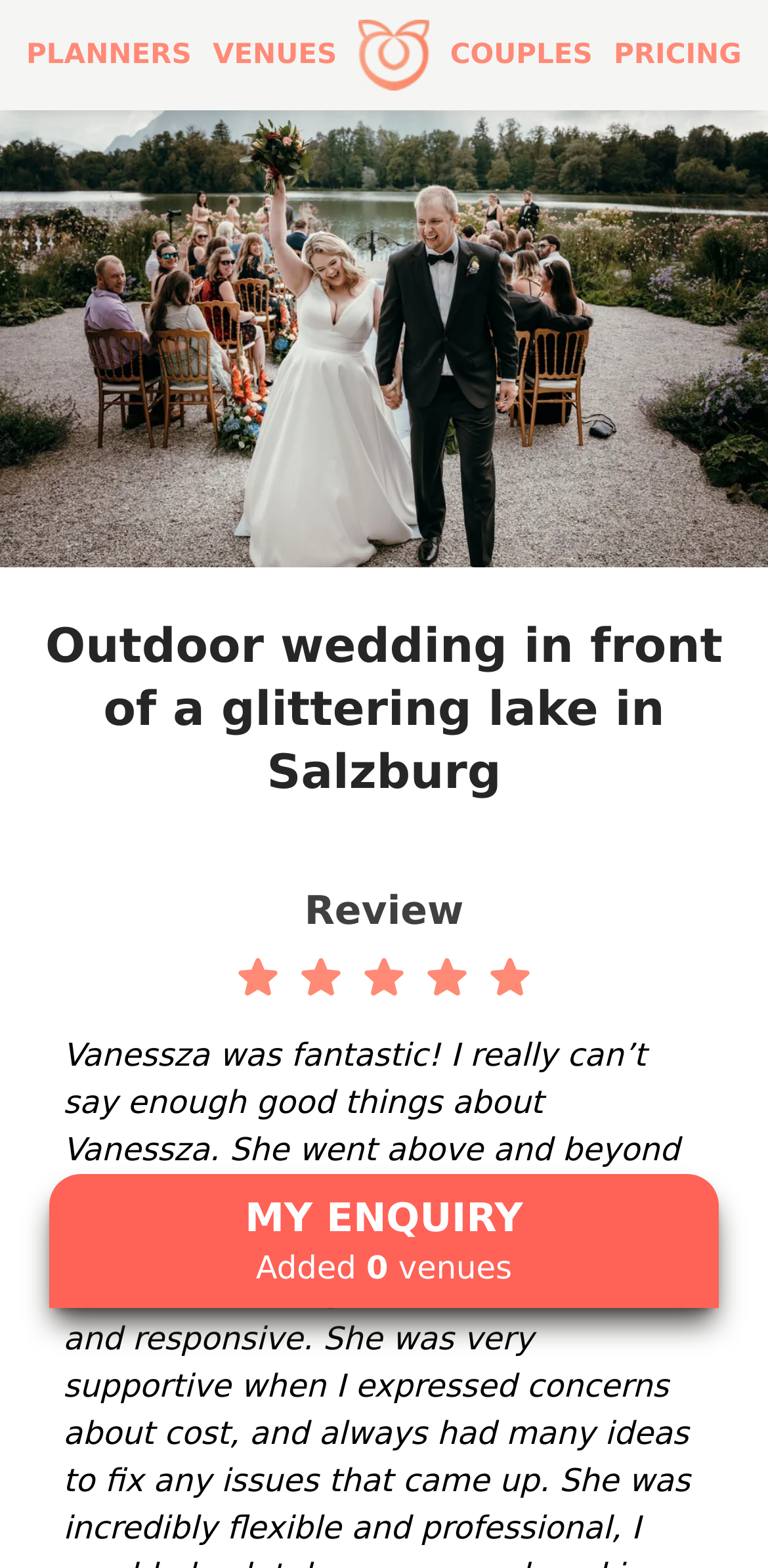Give a detailed explanation of the elements present on the webpage.

The webpage appears to be a wedding planning website, specifically showcasing an outdoor wedding in front of a glittering lake in Salzburg. At the top, there are five links: "PLANNERS", "VENUES", "Peach Perfect Weddings logo", "COUPLES", and "PRICING", which are evenly spaced across the top of the page.

Below the links, there is a large image that spans the entire width of the page, taking up about a third of the page's height. Above this image, there is a header with the title "Outdoor wedding in front of a glittering lake in Salzburg". 

Underneath the image, there is a section with five small images, arranged horizontally, which appear to be ratings or reviews. Below these images, there is a heading that reads "Review".

On the bottom right of the page, there is a details section with a disclosure triangle that contains the text "MY ENQUIRY Added 0 venues".